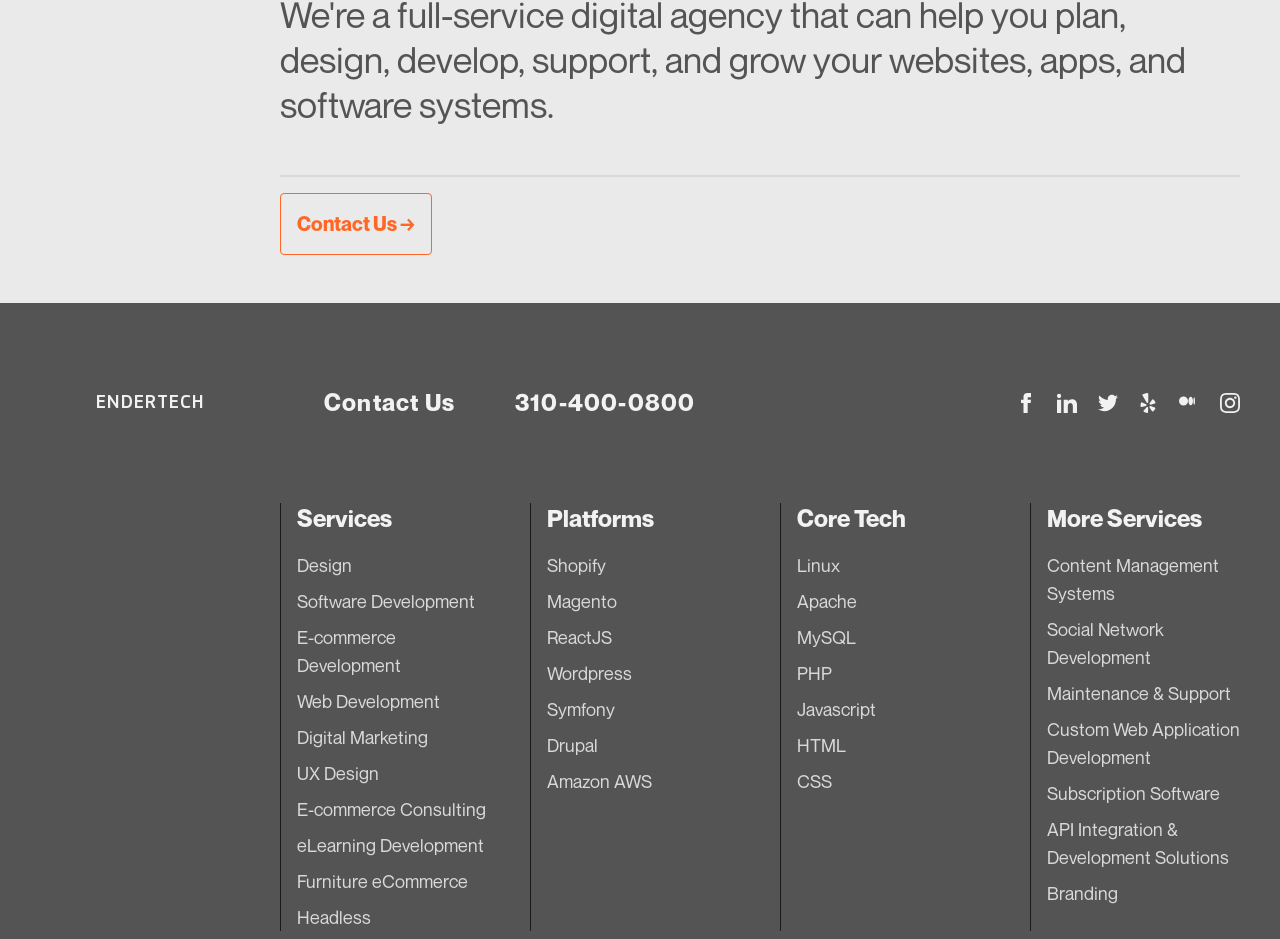Please locate the bounding box coordinates of the region I need to click to follow this instruction: "Explore Shopify platform".

[0.427, 0.59, 0.473, 0.613]